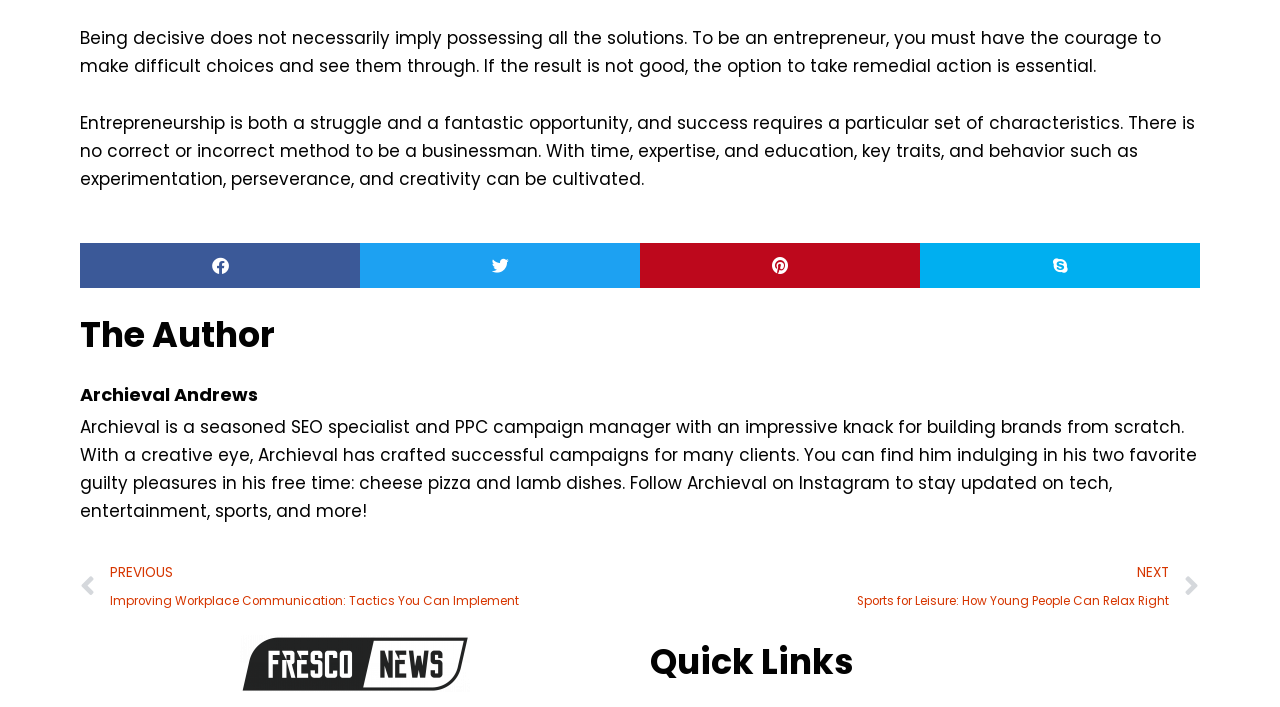What is the name of the website?
Based on the screenshot, answer the question with a single word or phrase.

fresconews